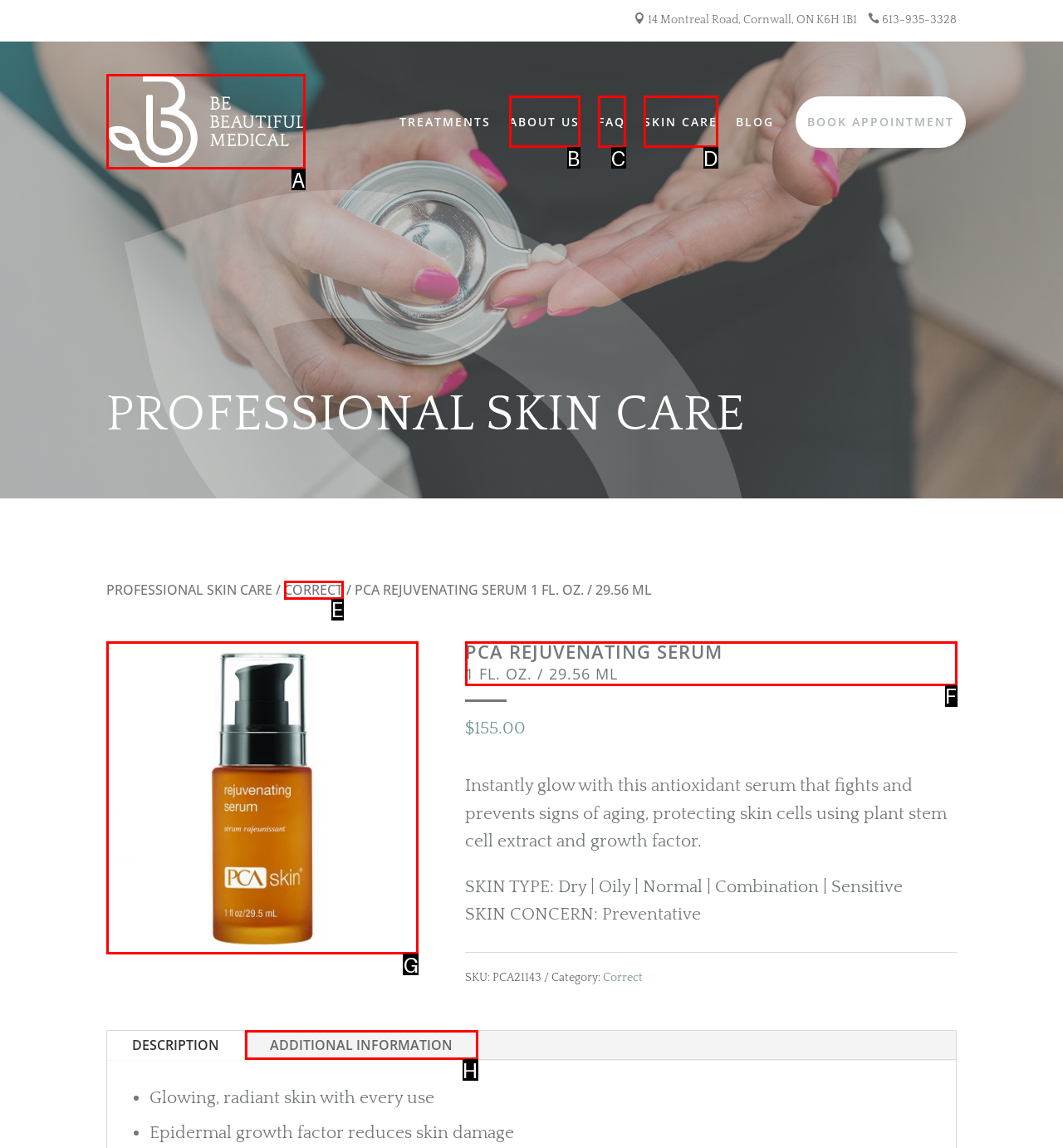Select the HTML element that should be clicked to accomplish the task: View the 'PCA REJUVENATING SERUM 1 FL. OZ. / 29.56 ML' product details Reply with the corresponding letter of the option.

F